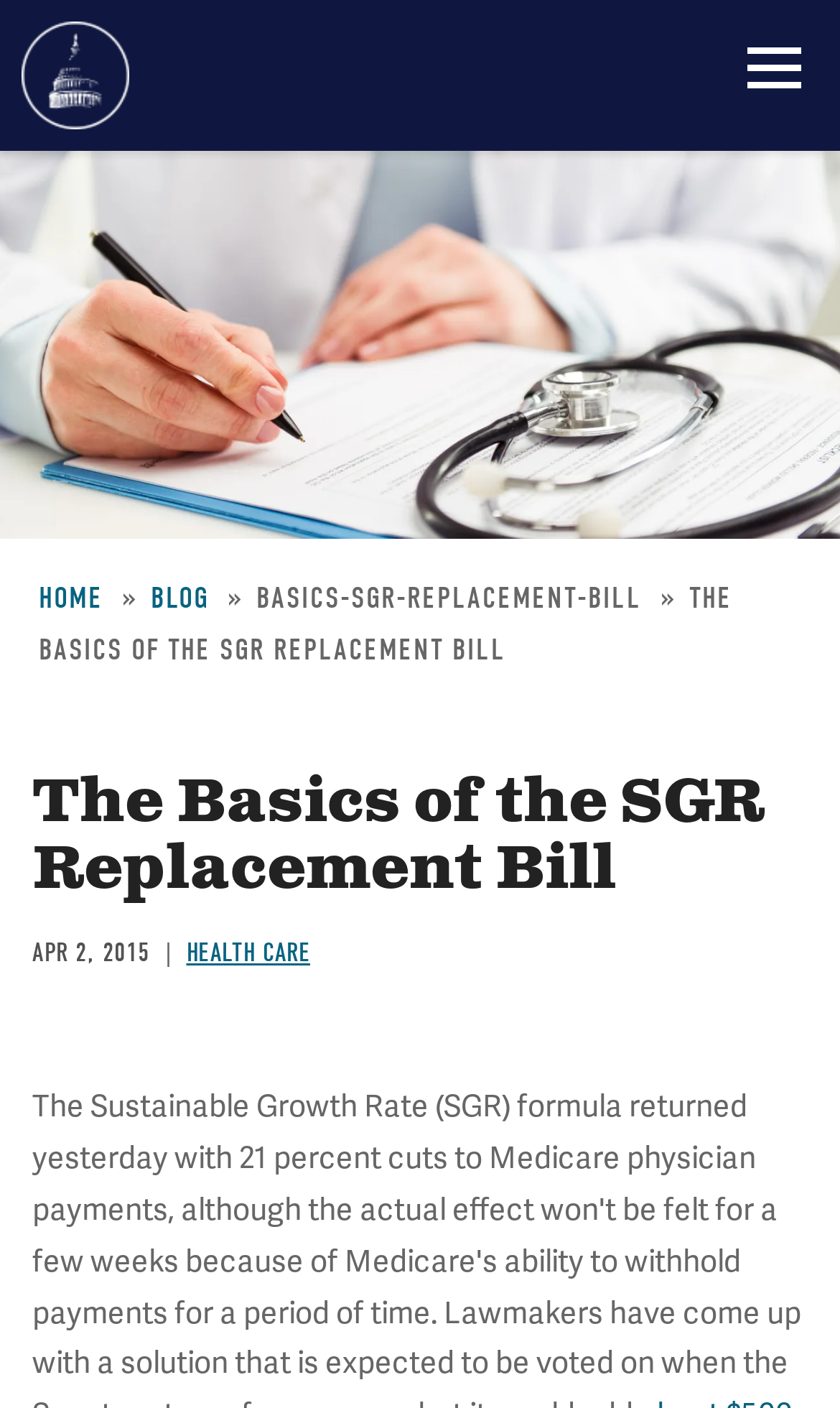Please specify the bounding box coordinates in the format (top-left x, top-left y, bottom-right x, bottom-right y), with values ranging from 0 to 1. Identify the bounding box for the UI component described as follows: Health Care

[0.222, 0.665, 0.369, 0.687]